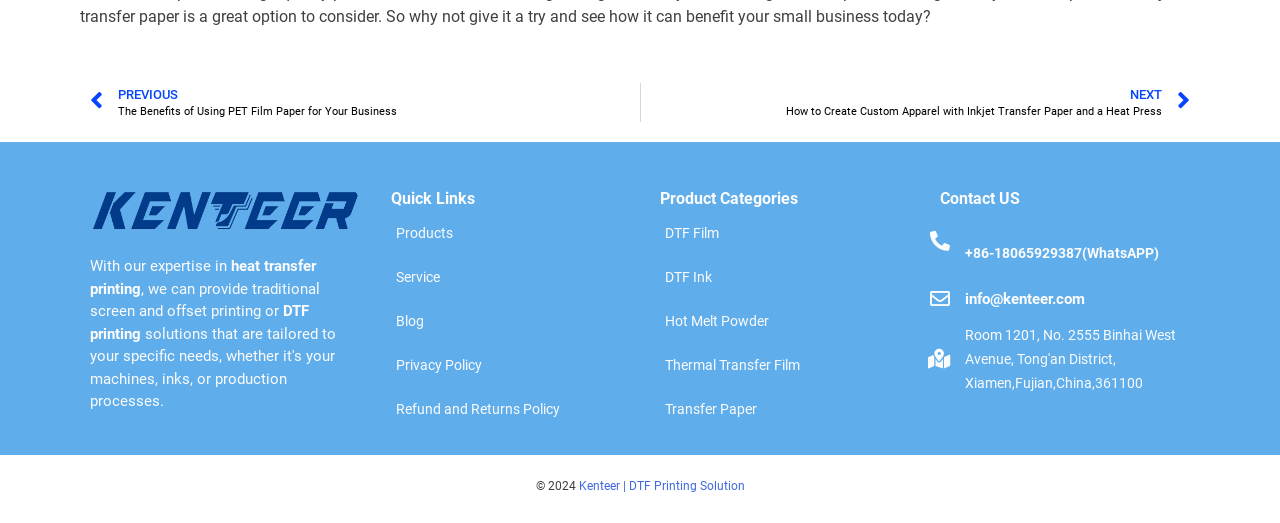Determine the bounding box coordinates for the element that should be clicked to follow this instruction: "Visit the Products page". The coordinates should be given as four float numbers between 0 and 1, in the format [left, top, right, bottom].

[0.298, 0.403, 0.492, 0.488]